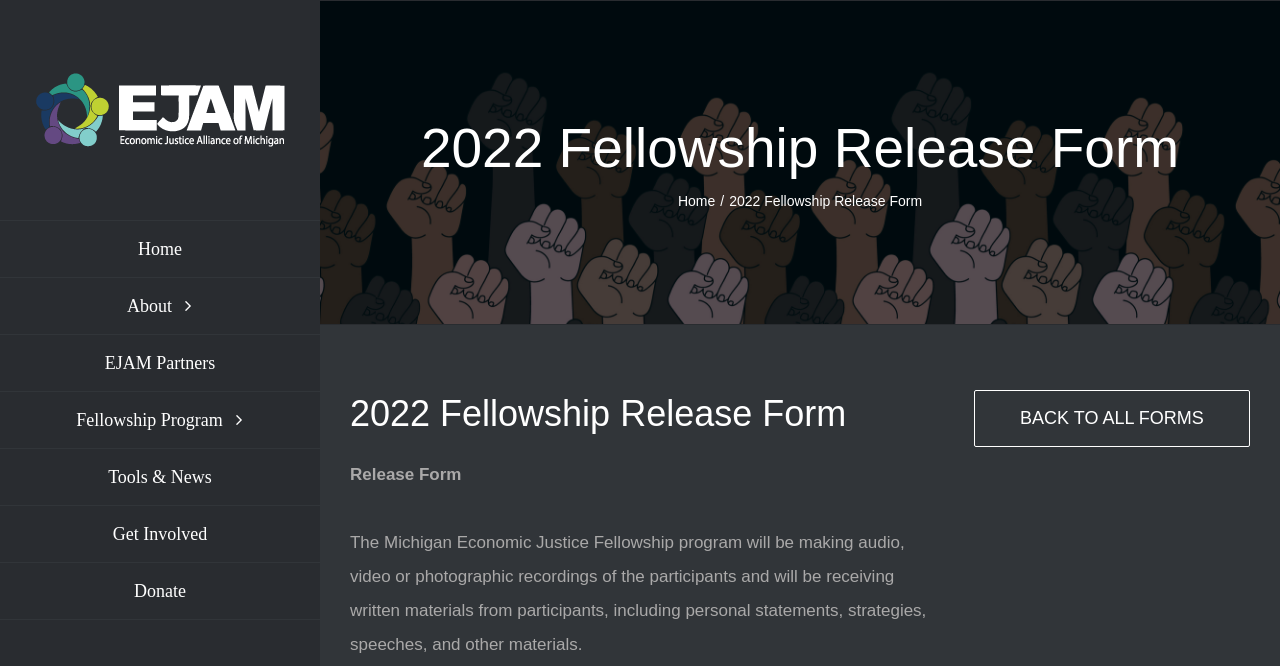Using the information shown in the image, answer the question with as much detail as possible: What is the purpose of the recordings?

The static text element on the page mentions that the Michigan Economic Justice Fellowship program will be making audio, video or photographic recordings of the participants, which implies that the purpose of the recordings is related to the fellowship program.